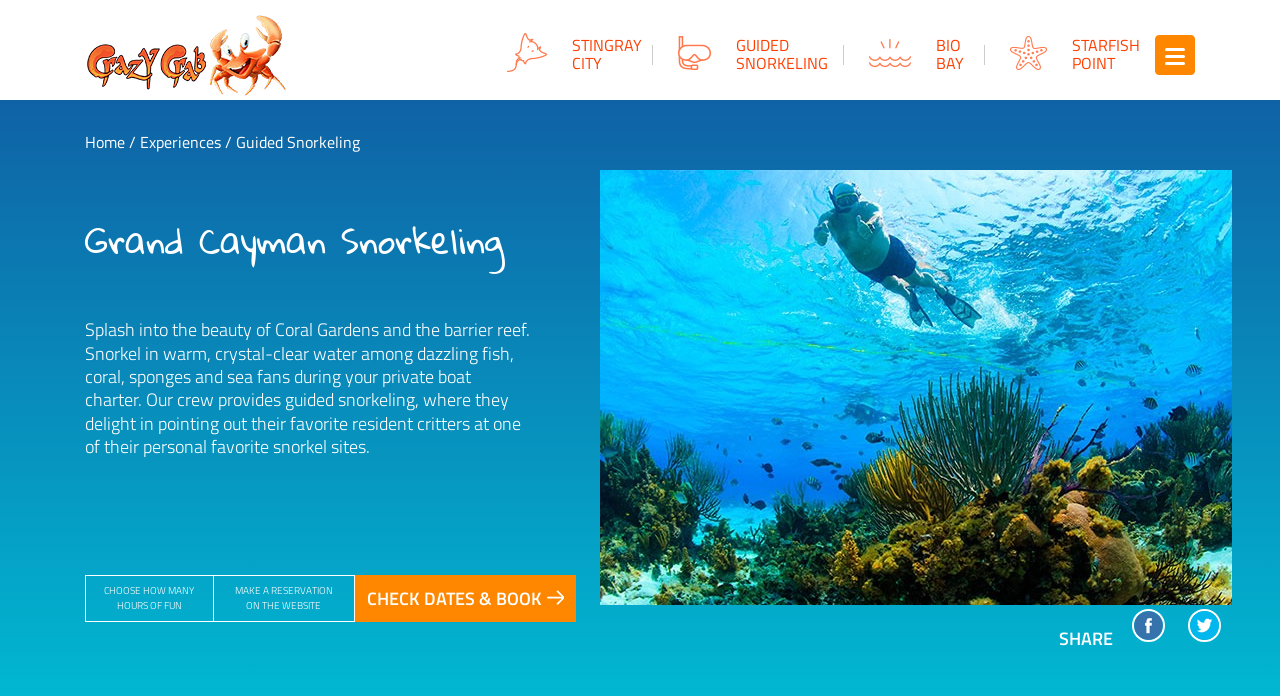Determine the bounding box coordinates of the region that needs to be clicked to achieve the task: "Share on Facebook".

[0.873, 0.888, 0.921, 0.922]